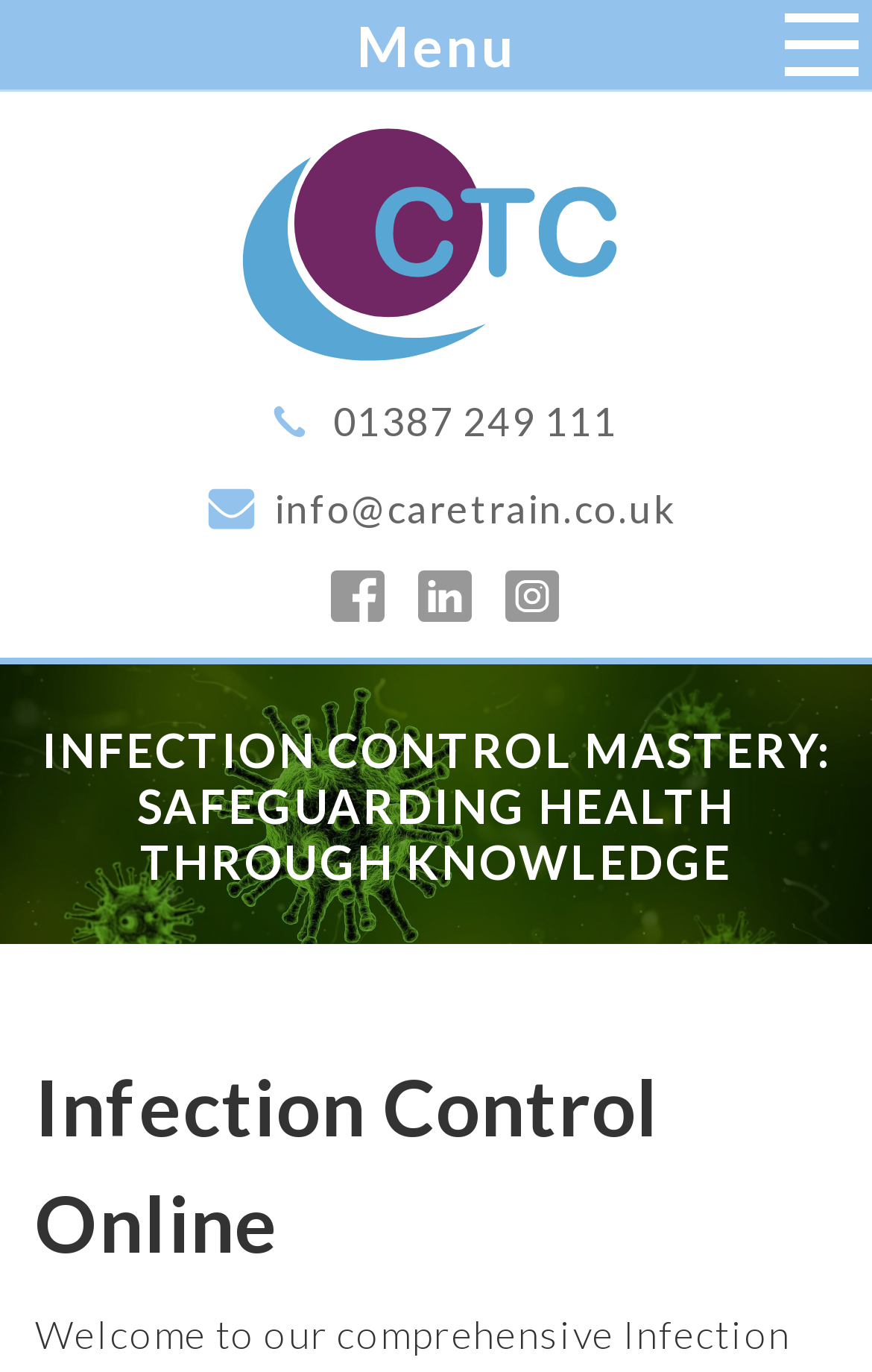Is there a menu button on the webpage?
Refer to the image and respond with a one-word or short-phrase answer.

Yes